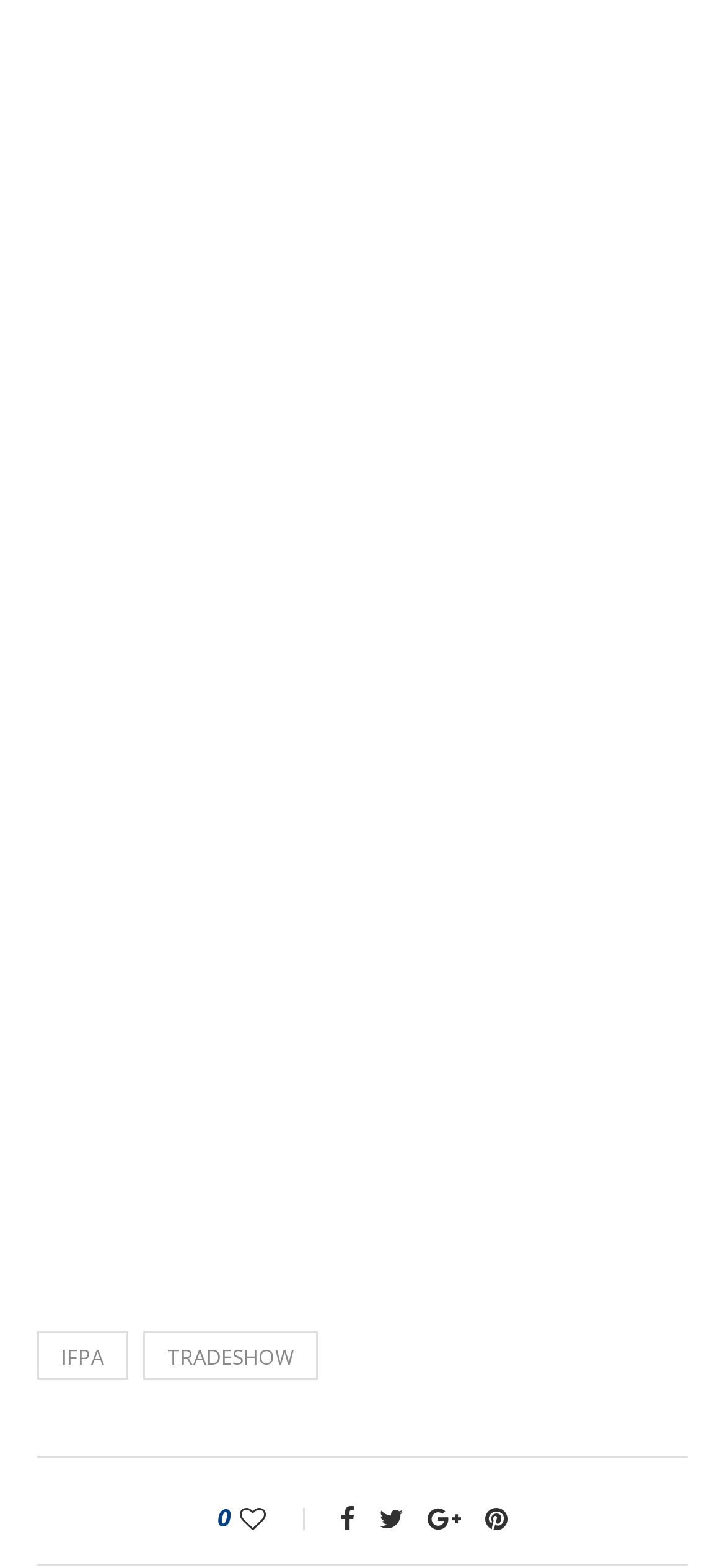How many images are on the webpage?
Using the image, respond with a single word or phrase.

9